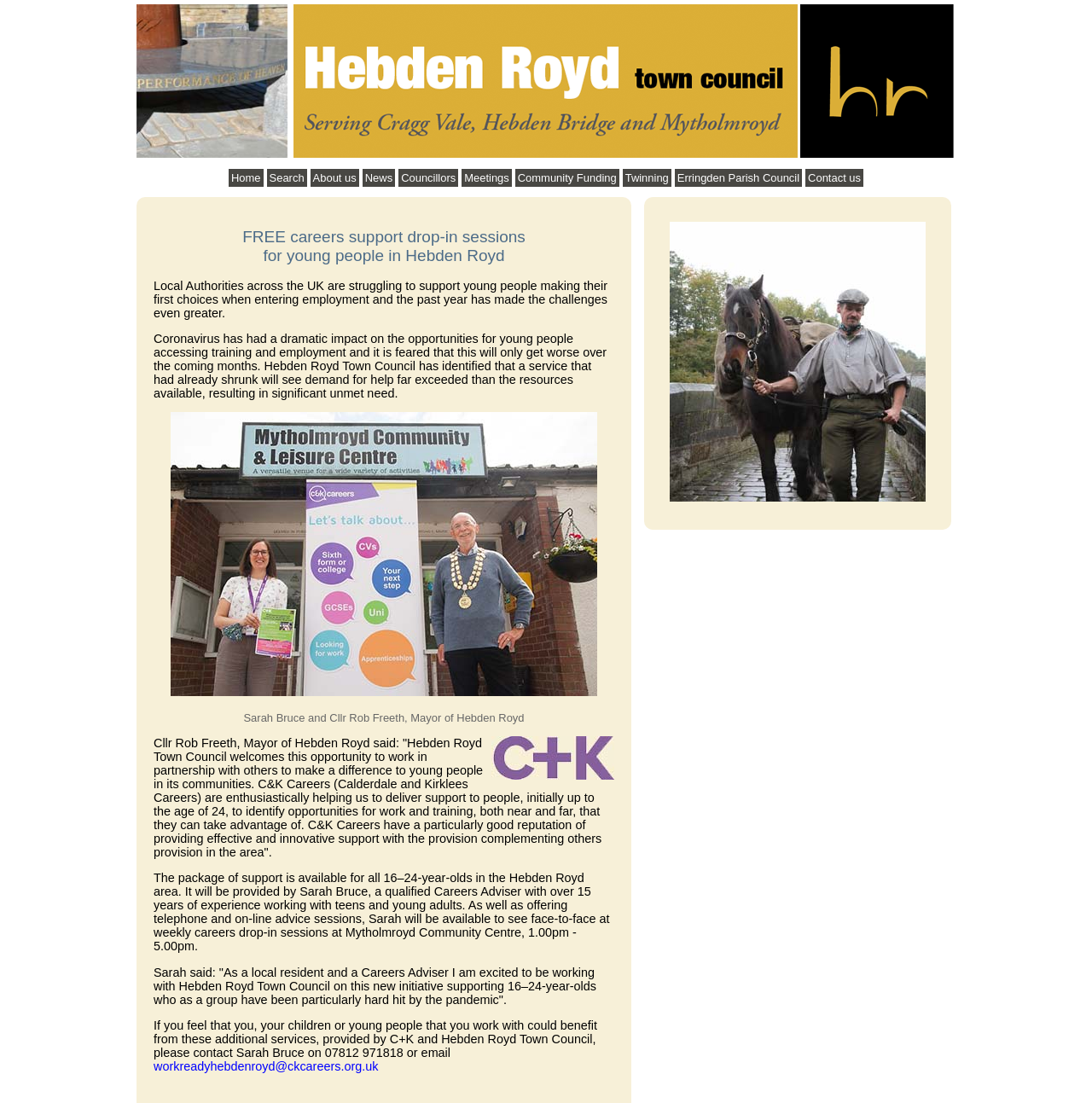Please find the bounding box coordinates of the clickable region needed to complete the following instruction: "Click the link to Hebden Royd Town Council". The bounding box coordinates must consist of four float numbers between 0 and 1, i.e., [left, top, right, bottom].

[0.269, 0.133, 0.73, 0.145]